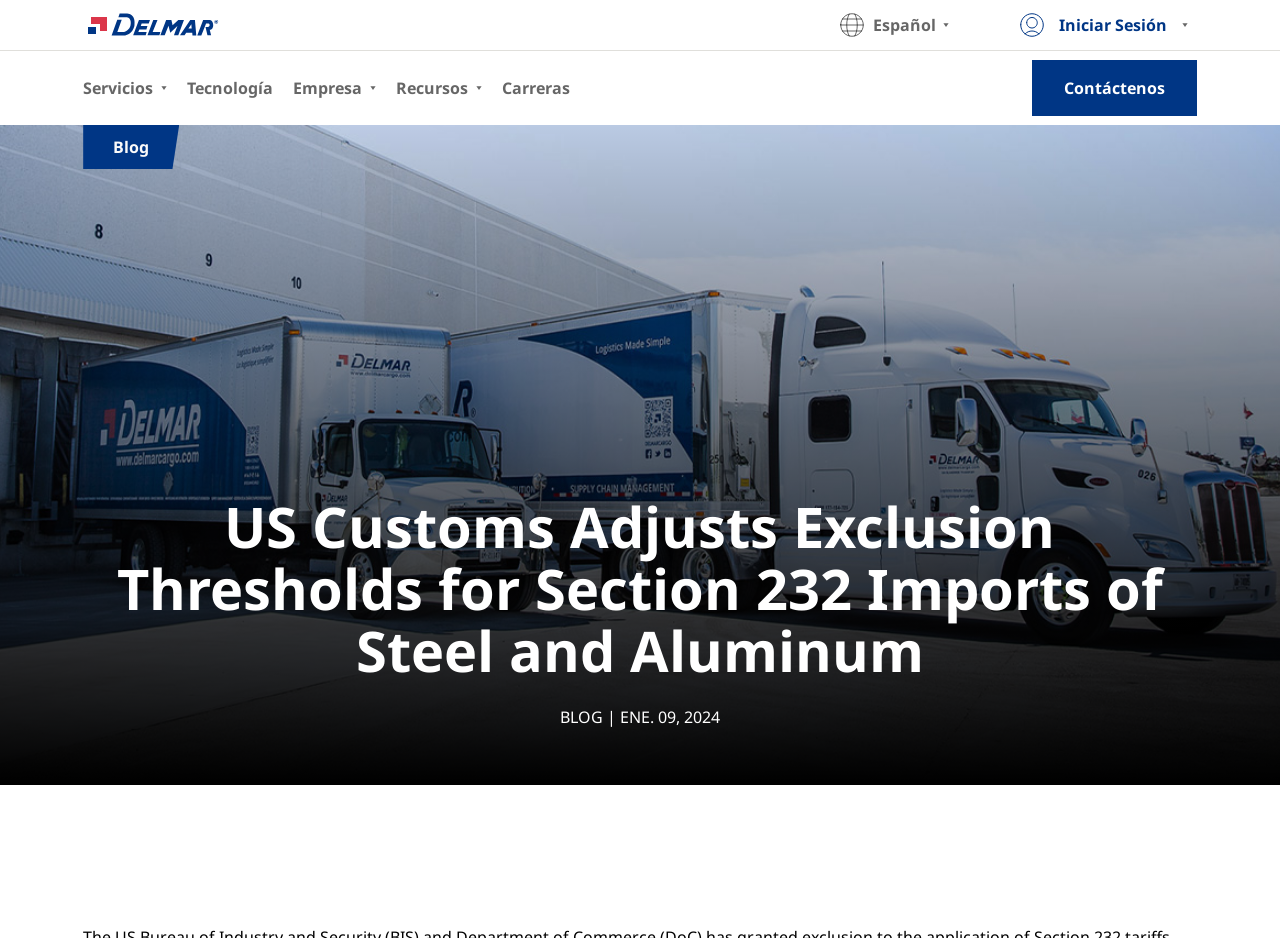Locate the bounding box coordinates of the clickable part needed for the task: "Log in".

[0.823, 0.017, 0.916, 0.036]